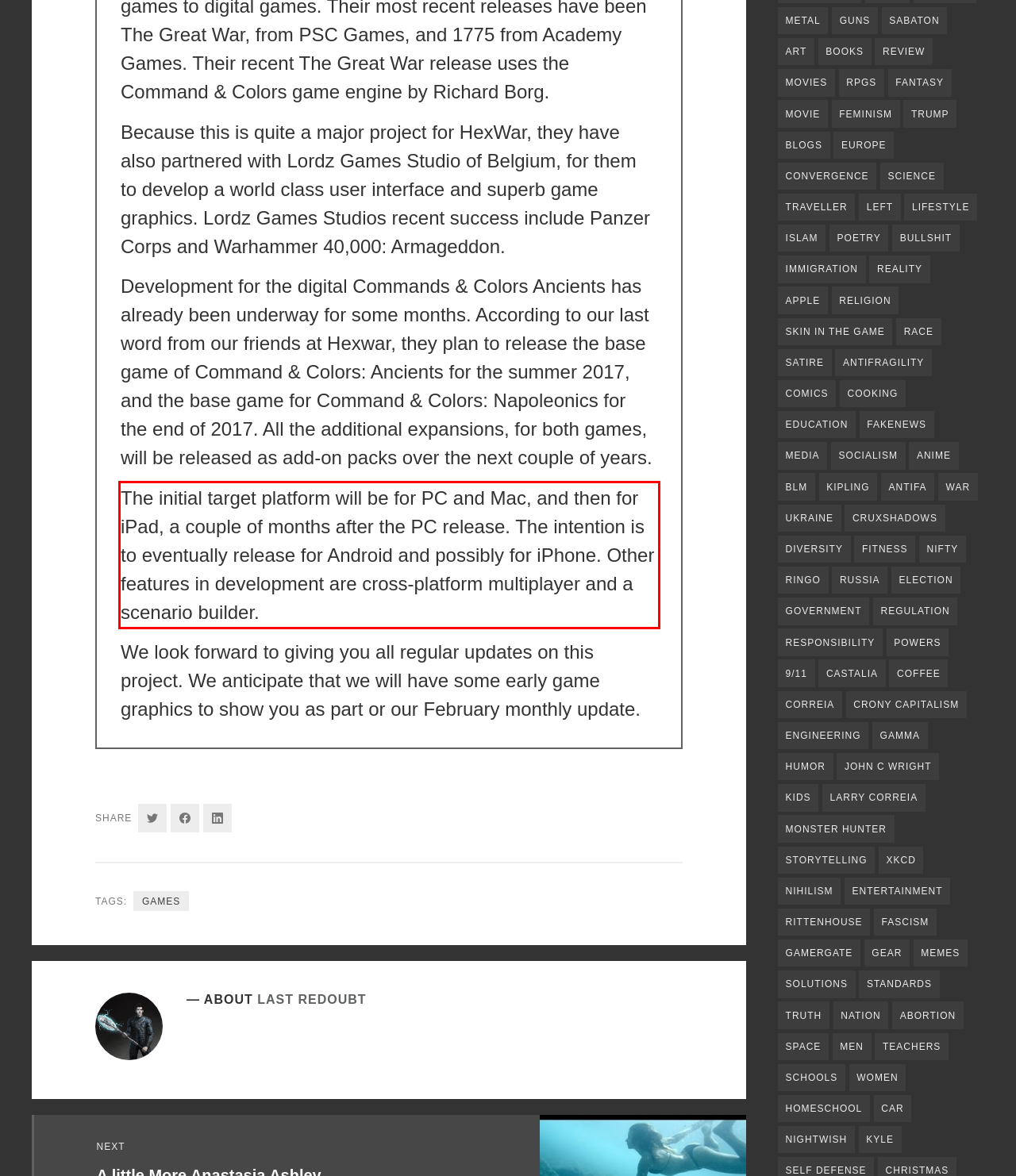Given the screenshot of the webpage, identify the red bounding box, and recognize the text content inside that red bounding box.

The initial target platform will be for PC and Mac, and then for iPad, a couple of months after the PC release. The intention is to eventually release for Android and possibly for iPhone. Other features in development are cross-platform multiplayer and a scenario builder.